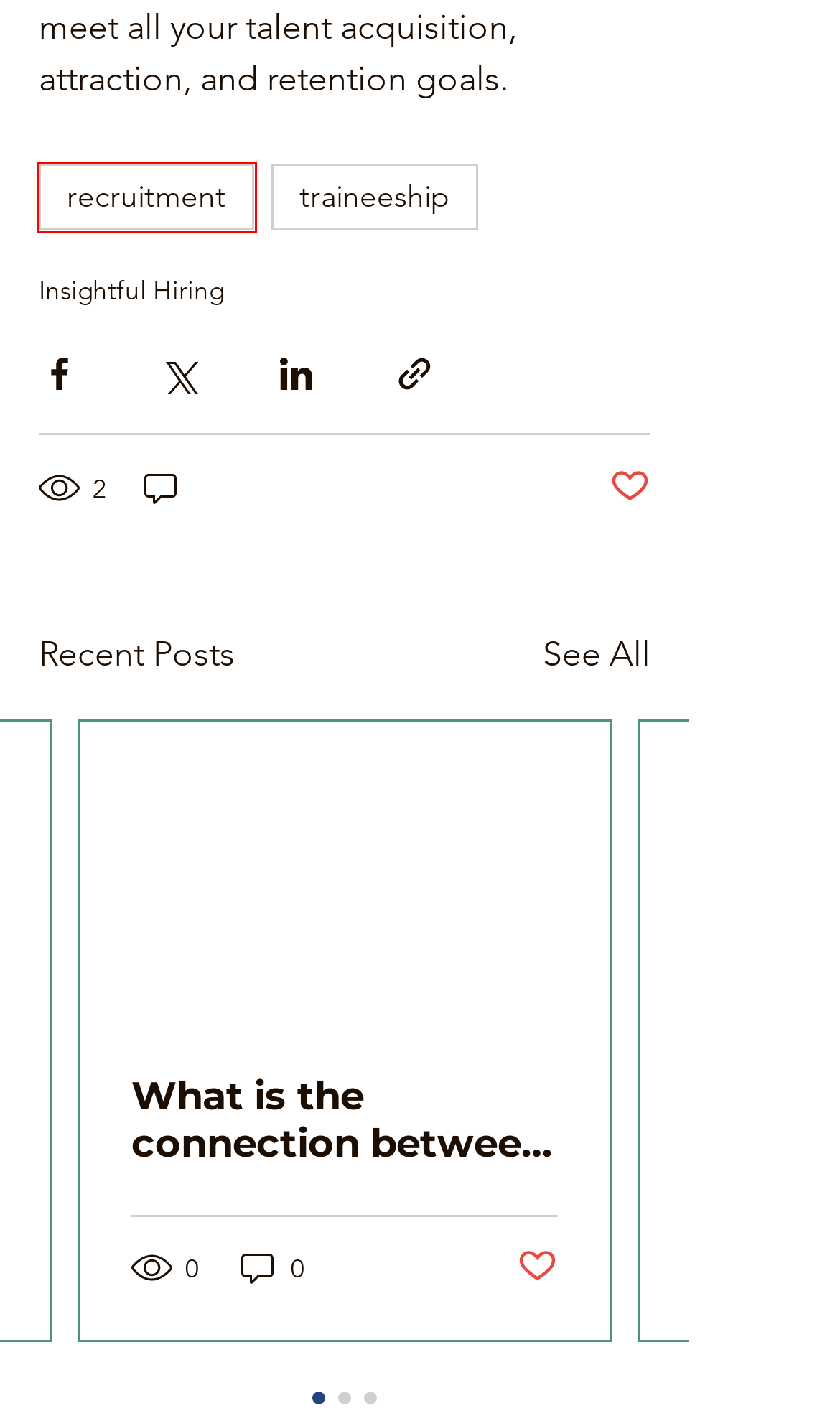You have a screenshot of a webpage, and a red bounding box highlights an element. Select the webpage description that best fits the new page after clicking the element within the bounding box. Options are:
A. Grow Your Team | Flexxy
B. Unlocking Success: The Vital Importance of Thorough Job Intakes for Hiring Managers
C. What is the connection between sourcing and employer branding?
D. traineeship | Flexxy
E. recruitment | Flexxy
F. Insightful Hiring
G. Privacy Policy  | Flexxy
H. Insights | Flexxy

E